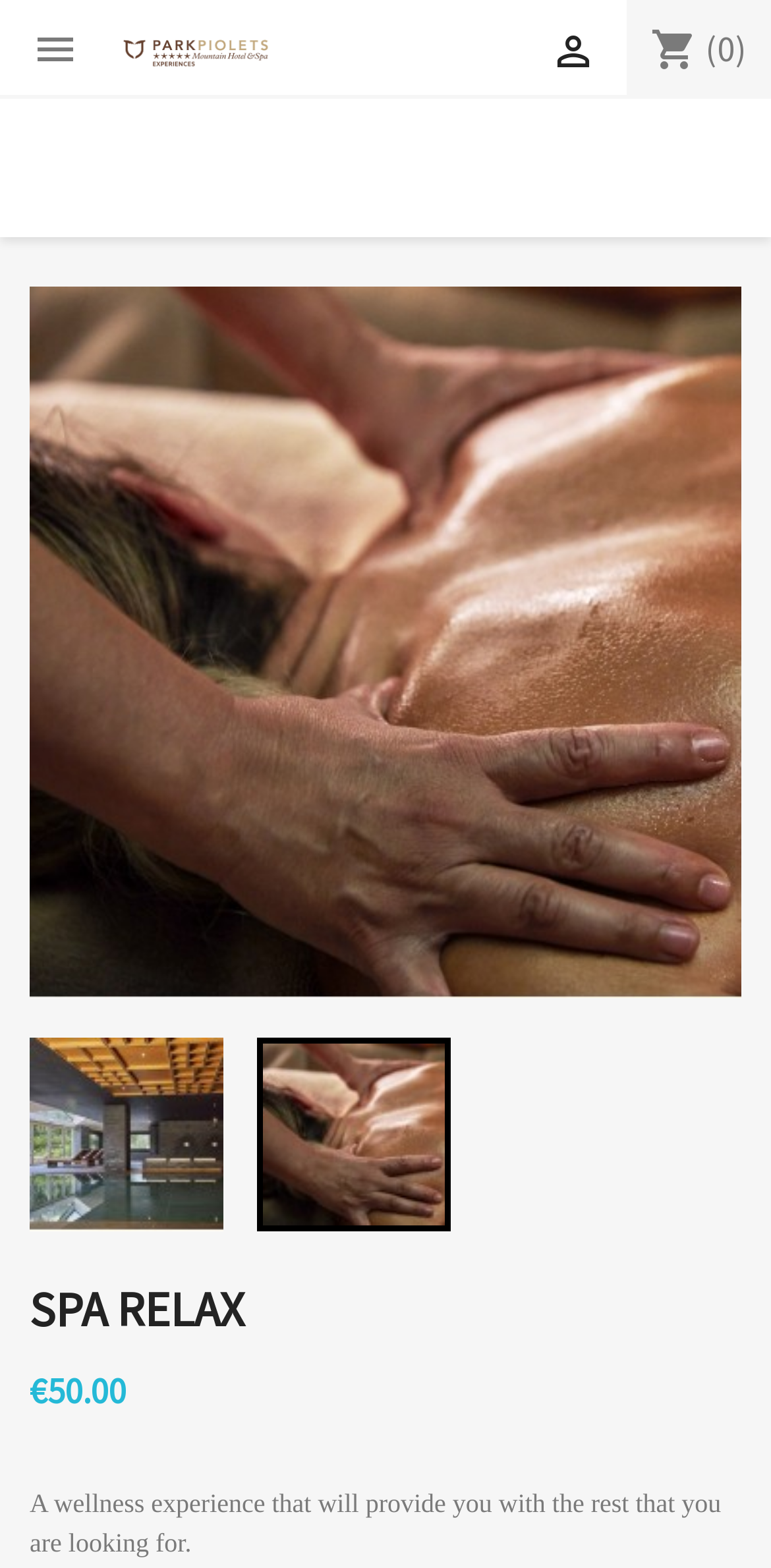Find the bounding box coordinates of the clickable area required to complete the following action: "Create a new wishlist".

[0.503, 0.458, 0.895, 0.506]